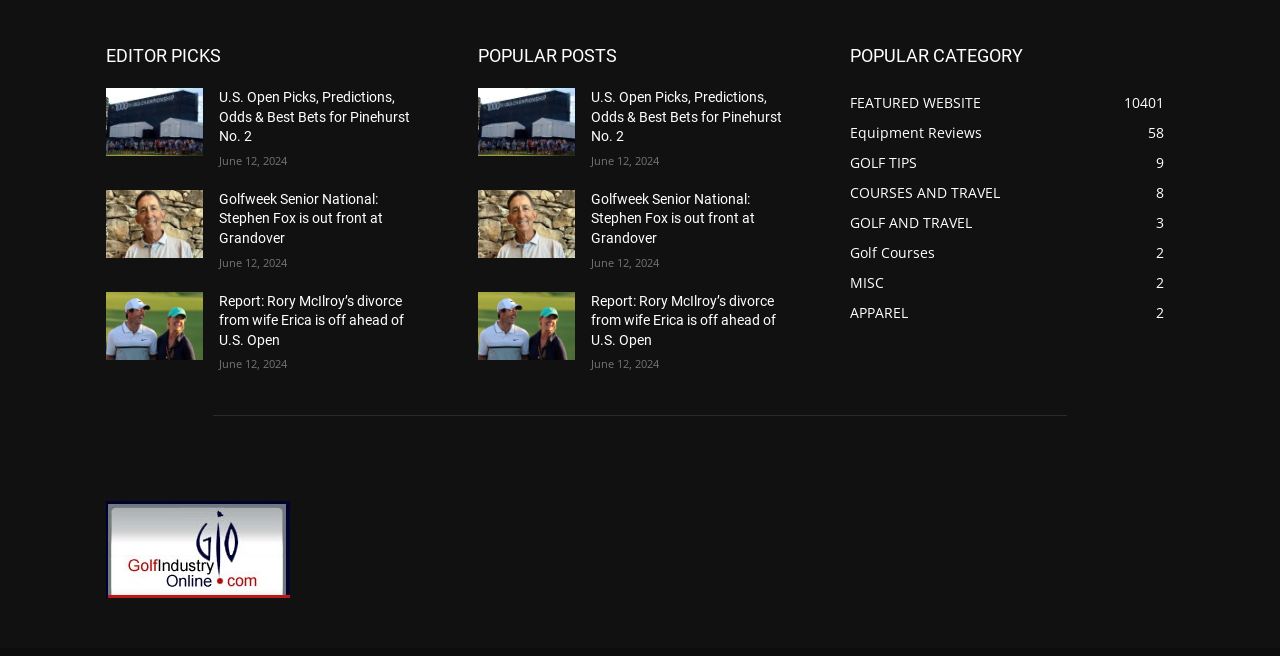Please examine the image and provide a detailed answer to the question: What is the category with the most links?

In the 'POPULAR CATEGORY' section, the 'FEATURED WEBSITE' category has the most links, with a total of 10401 links.